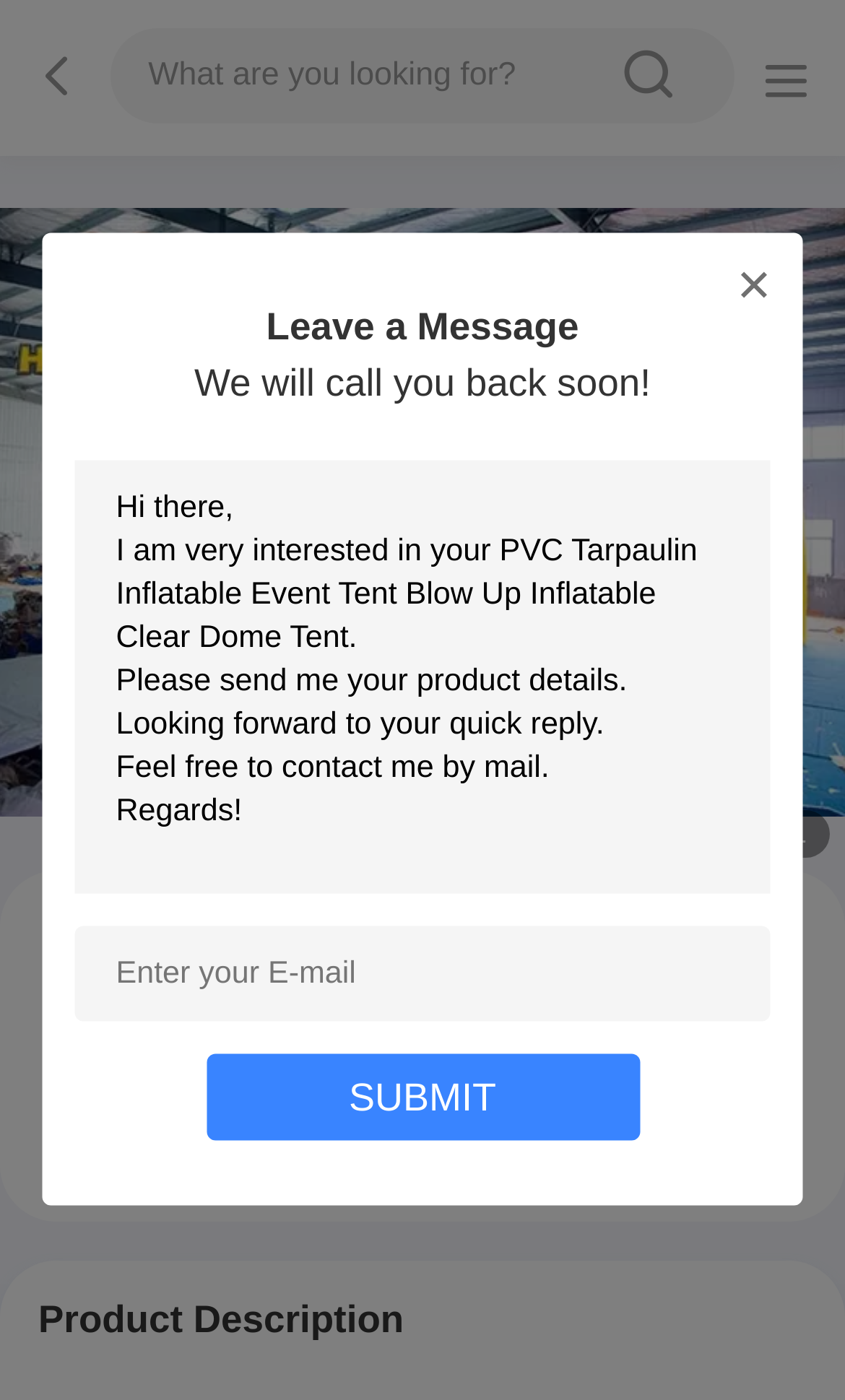Illustrate the webpage with a detailed description.

This webpage is about a product called "PVC Tarpaulin Inflatable Event Tent Blow Up Inflatable Clear Dome Tent". At the top, there is a heading with the product name. Below the heading, there is a section with product details, including the price range of USD 590-990 per piece and a minimum order quantity of 1 piece. 

On the left side, there is a search bar with a magnifying glass icon and a placeholder text "What are you looking for?". Next to the search bar, there is a button with a search icon. Above the search bar, there is a small icon with a question mark.

On the right side, there is a contact form with three text boxes and a submit button. The first text box has a default message asking the seller to send product details. The second text box is for entering an email address. The submit button is labeled "SUBMIT". Above the contact form, there is a message "Leave a Message" and a note "We will call you back soon!".

At the bottom of the page, there is a section with a heading "Product Description".